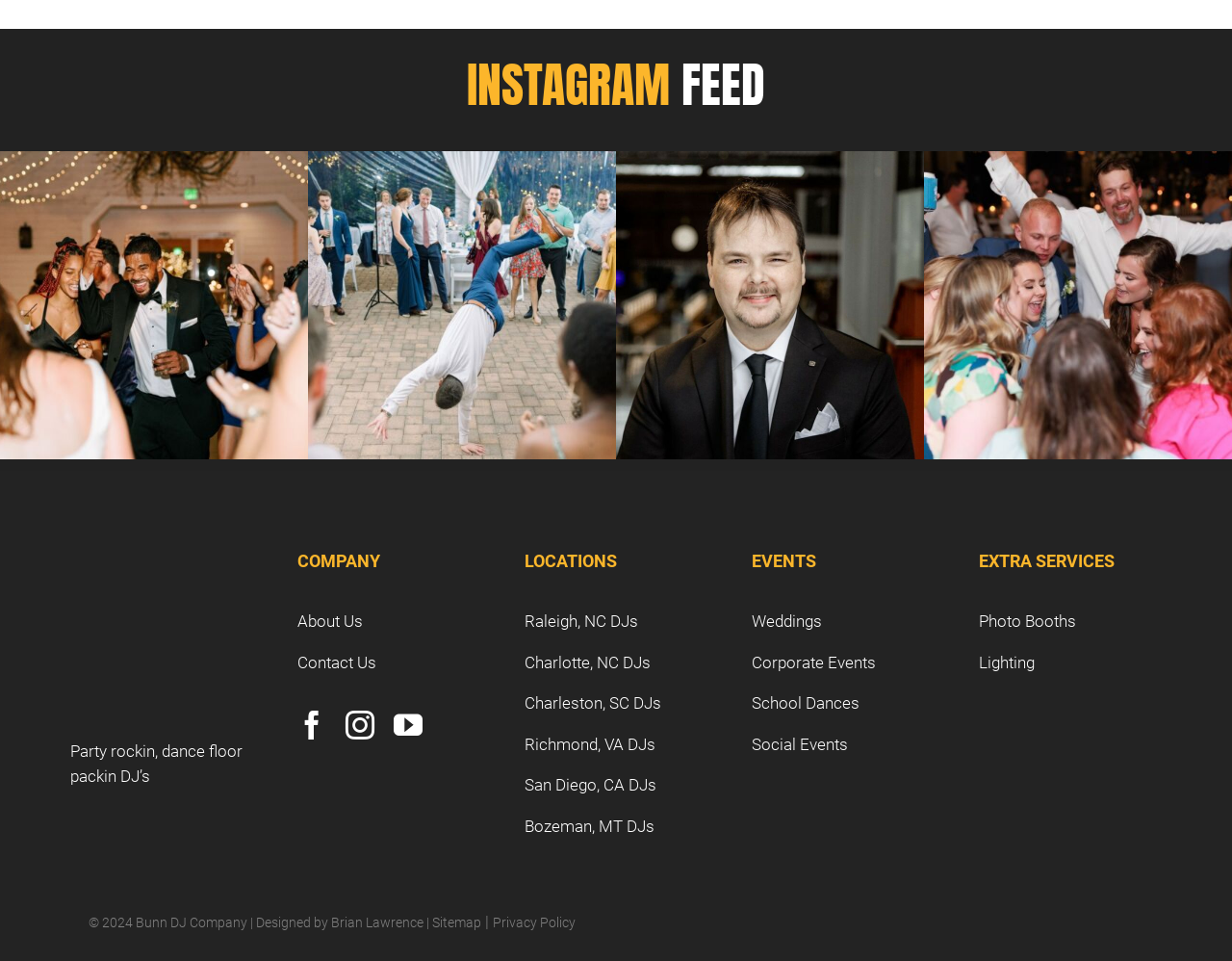What services are offered by the company?
Answer the question with a single word or phrase derived from the image.

DJ services, Photo Booths, Lighting